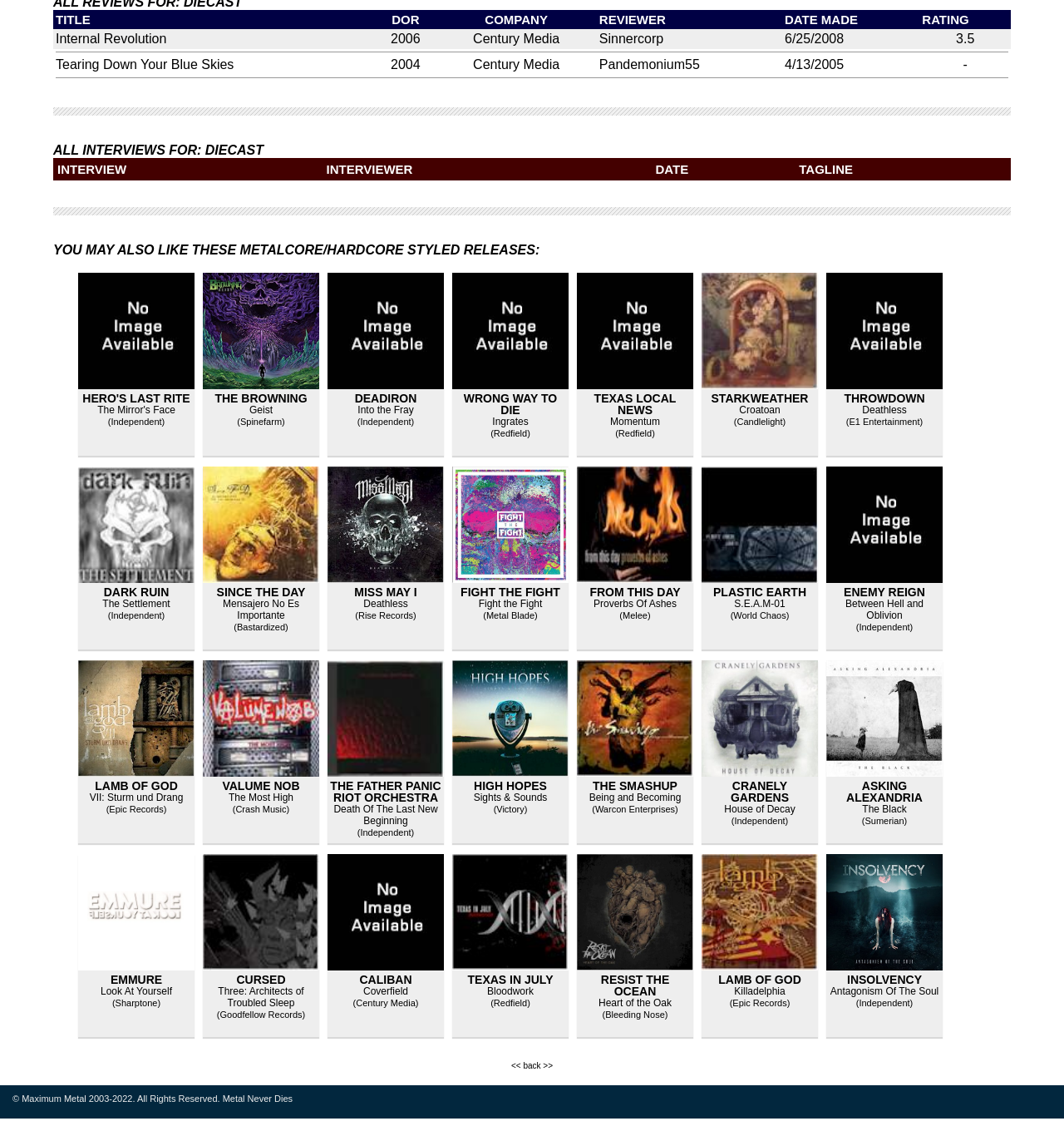Please find the bounding box coordinates of the clickable region needed to complete the following instruction: "Check the 'Related Posts'". The bounding box coordinates must consist of four float numbers between 0 and 1, i.e., [left, top, right, bottom].

None